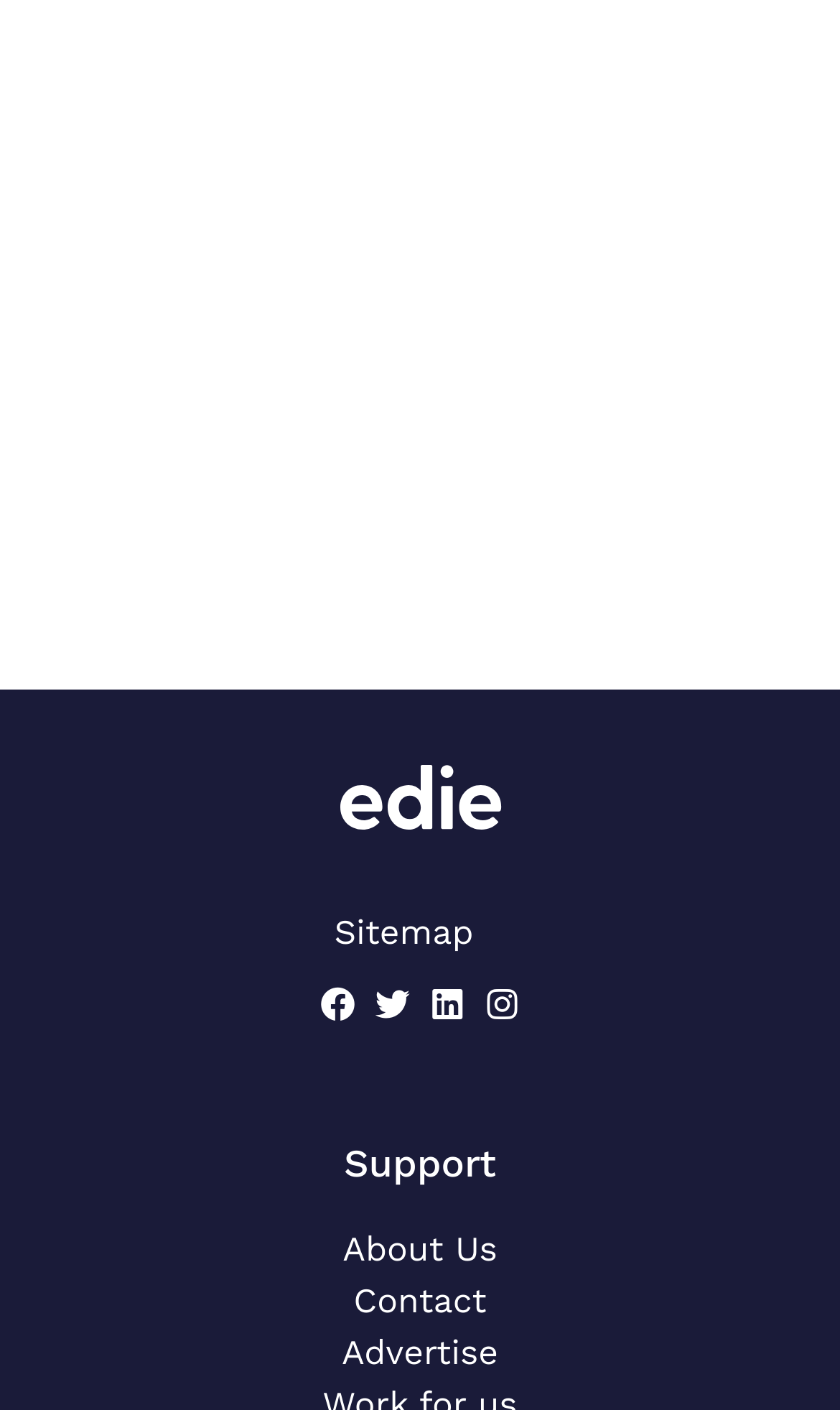Can you provide the bounding box coordinates for the element that should be clicked to implement the instruction: "Click on edie Sustainability Leaders Forum"?

[0.05, 0.027, 0.482, 0.077]